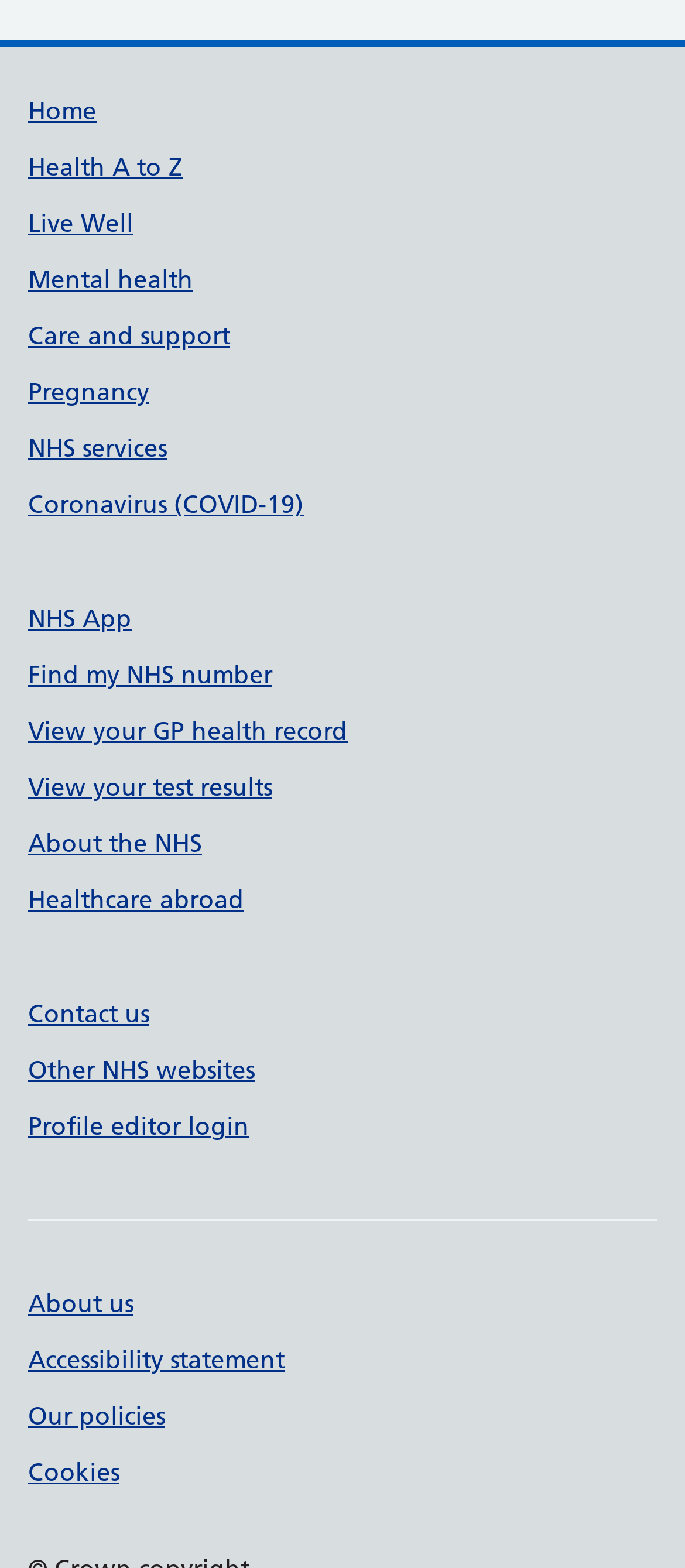Please determine the bounding box coordinates of the element's region to click for the following instruction: "Contact us".

[0.041, 0.637, 0.218, 0.657]